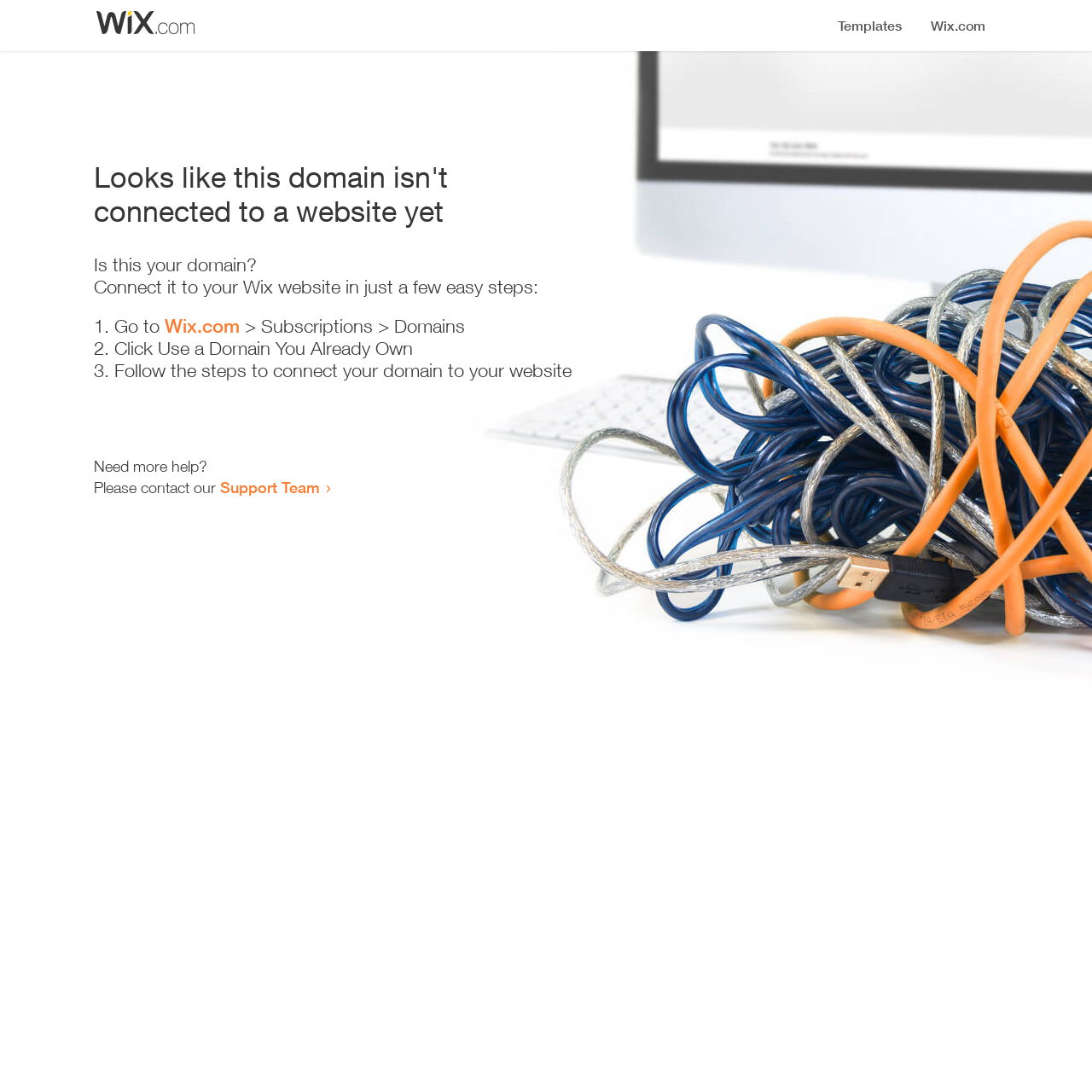Give a one-word or short phrase answer to the question: 
Where can I get more help?

Support Team